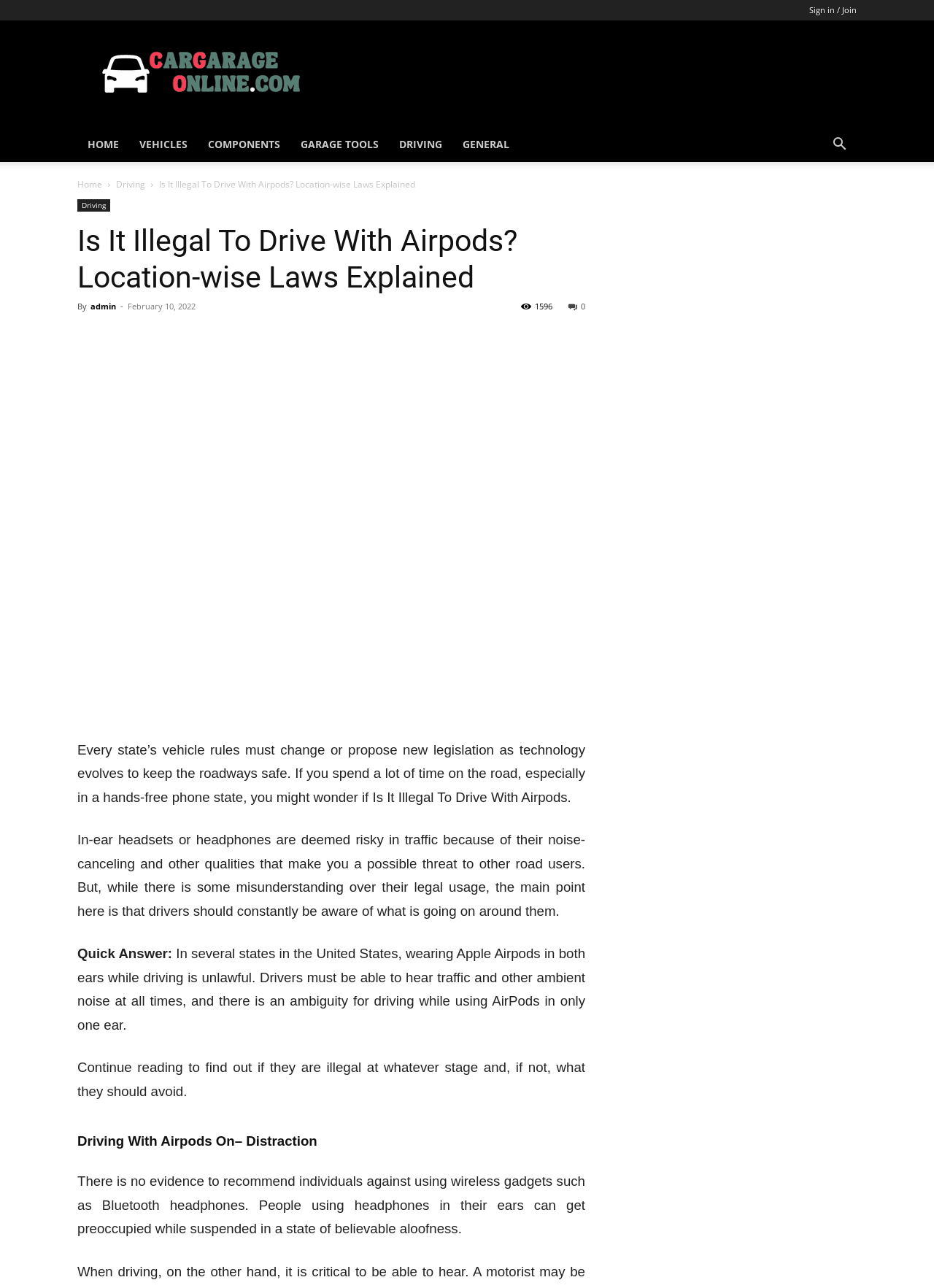What is the author of the article?
Answer the question with a thorough and detailed explanation.

The author of the article is mentioned as 'admin' in the byline section, which is located below the main heading of the webpage.